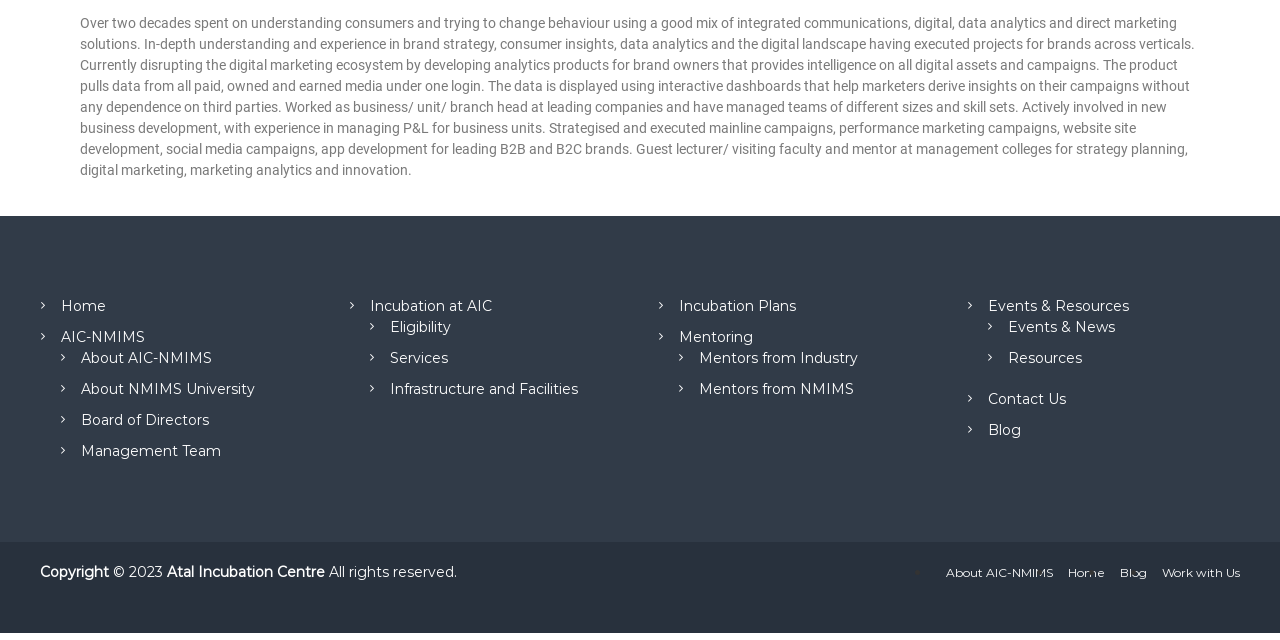Based on the element description, predict the bounding box coordinates (top-left x, top-left y, bottom-right x, bottom-right y) for the UI element in the screenshot: Services

[0.305, 0.545, 0.35, 0.573]